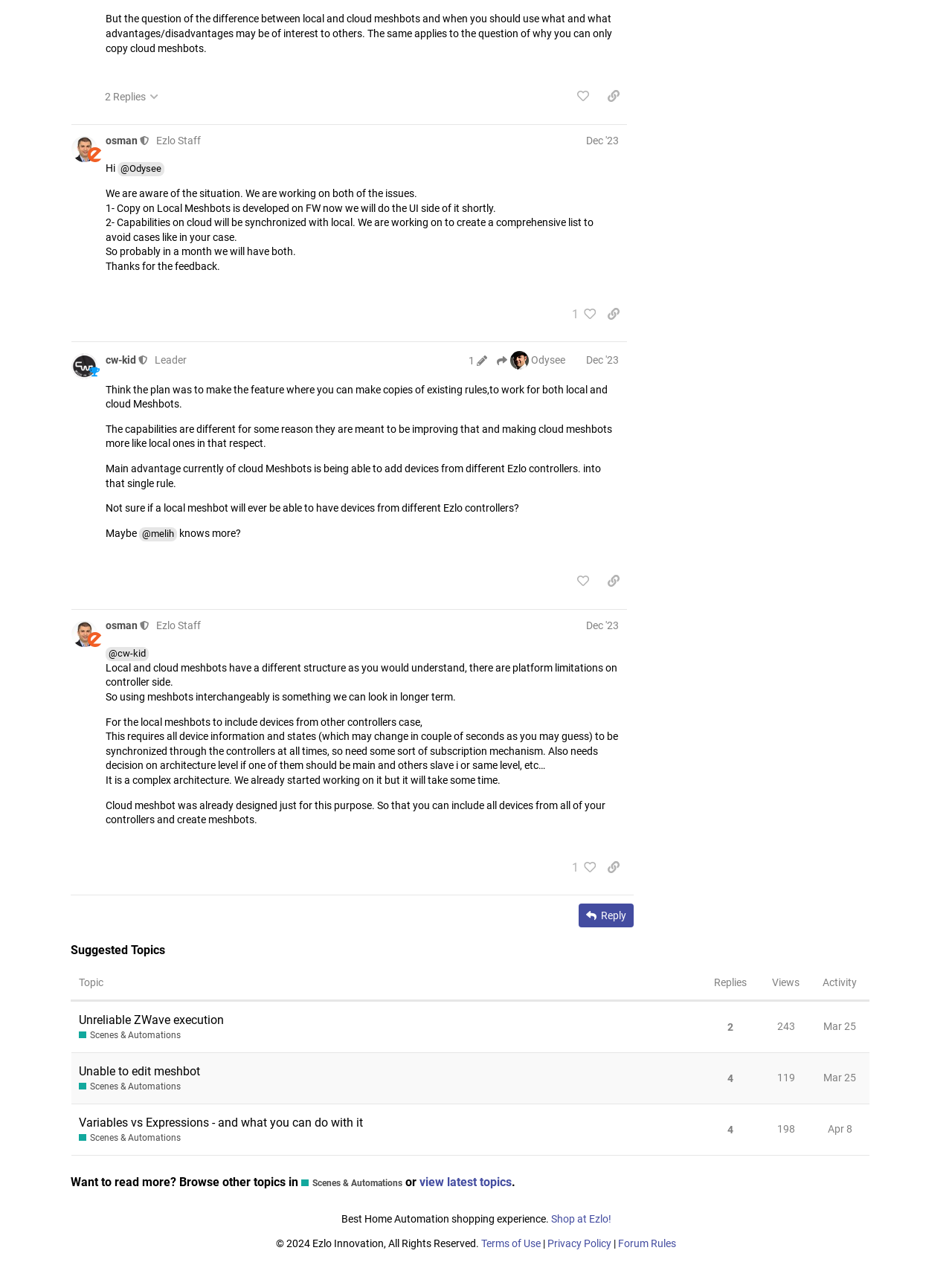Respond with a single word or phrase for the following question: 
What is the main advantage of cloud Meshbots?

Adding devices from different Ezlo controllers